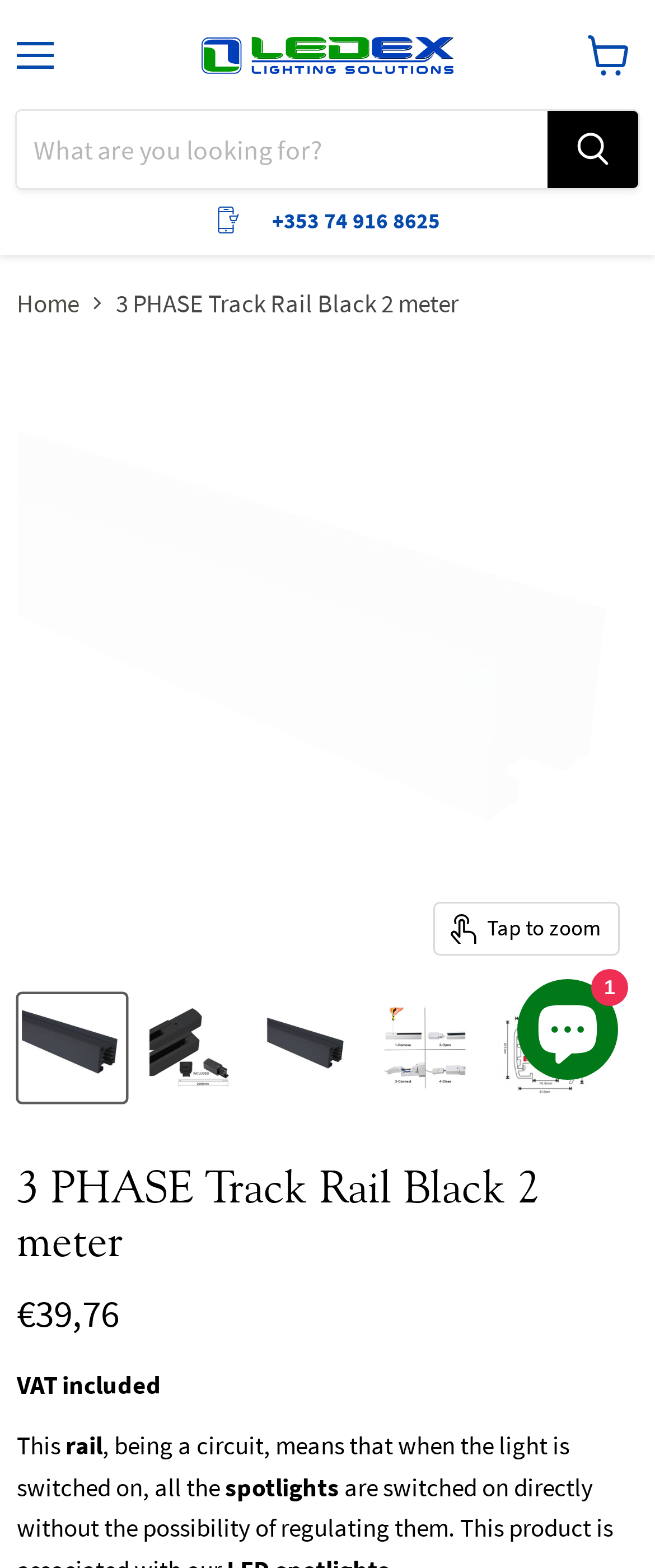Give a short answer to this question using one word or a phrase:
What is the price of the 3 Phase Track Rail Black 2 meter?

€39,76